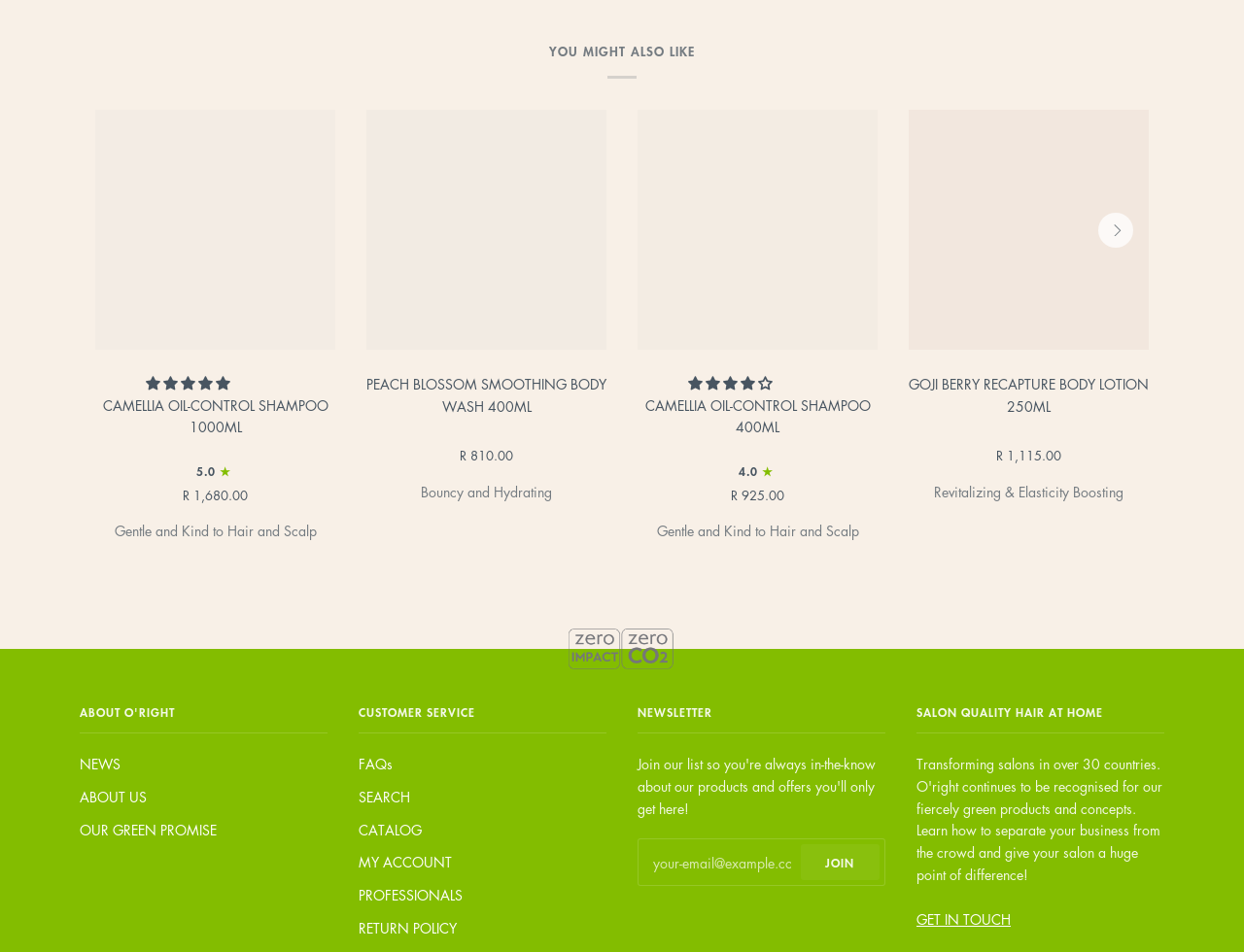Could you locate the bounding box coordinates for the section that should be clicked to accomplish this task: "Search for courses".

None